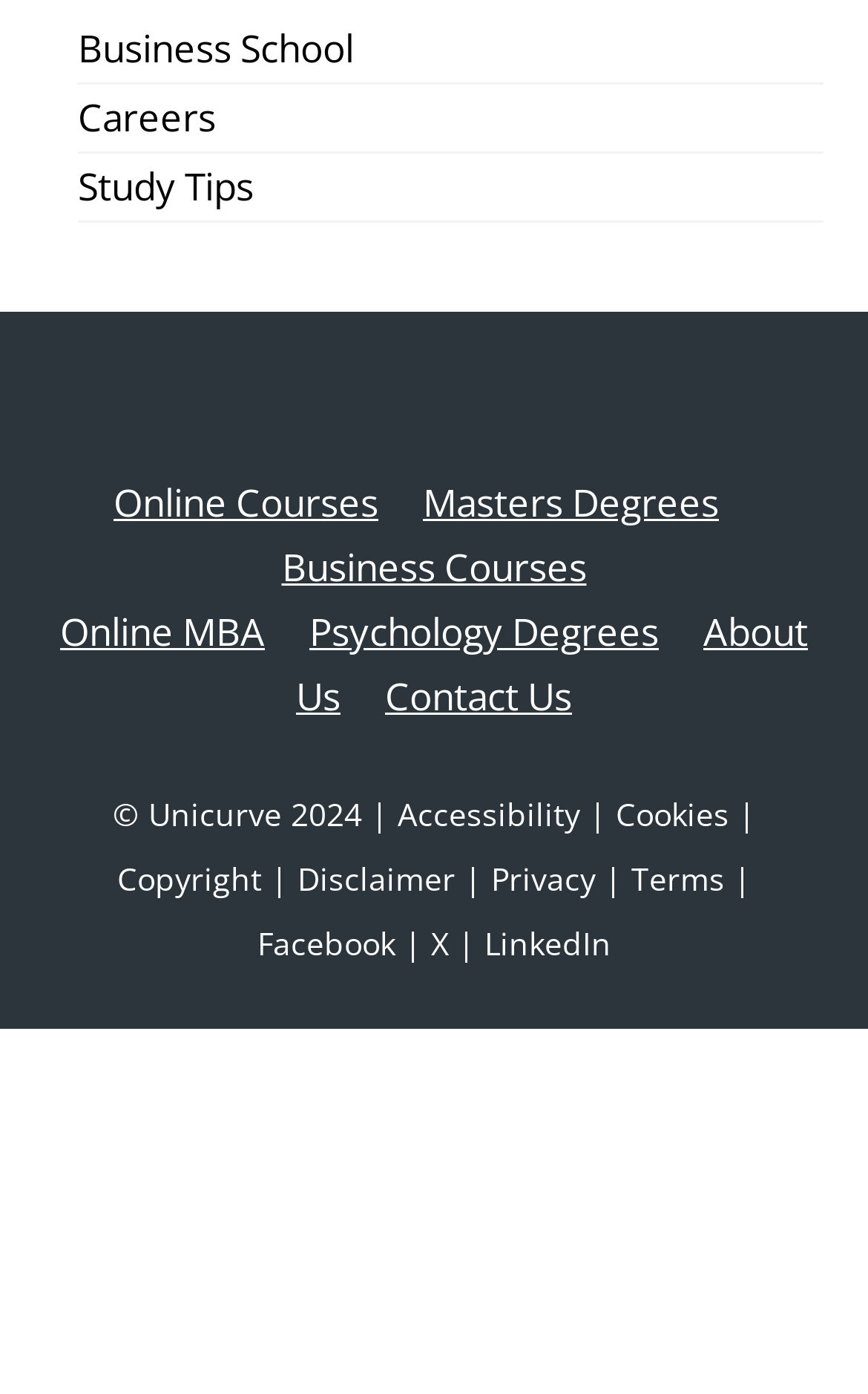Give a one-word or one-phrase response to the question: 
What social media platforms are linked?

Facebook, LinkedIn